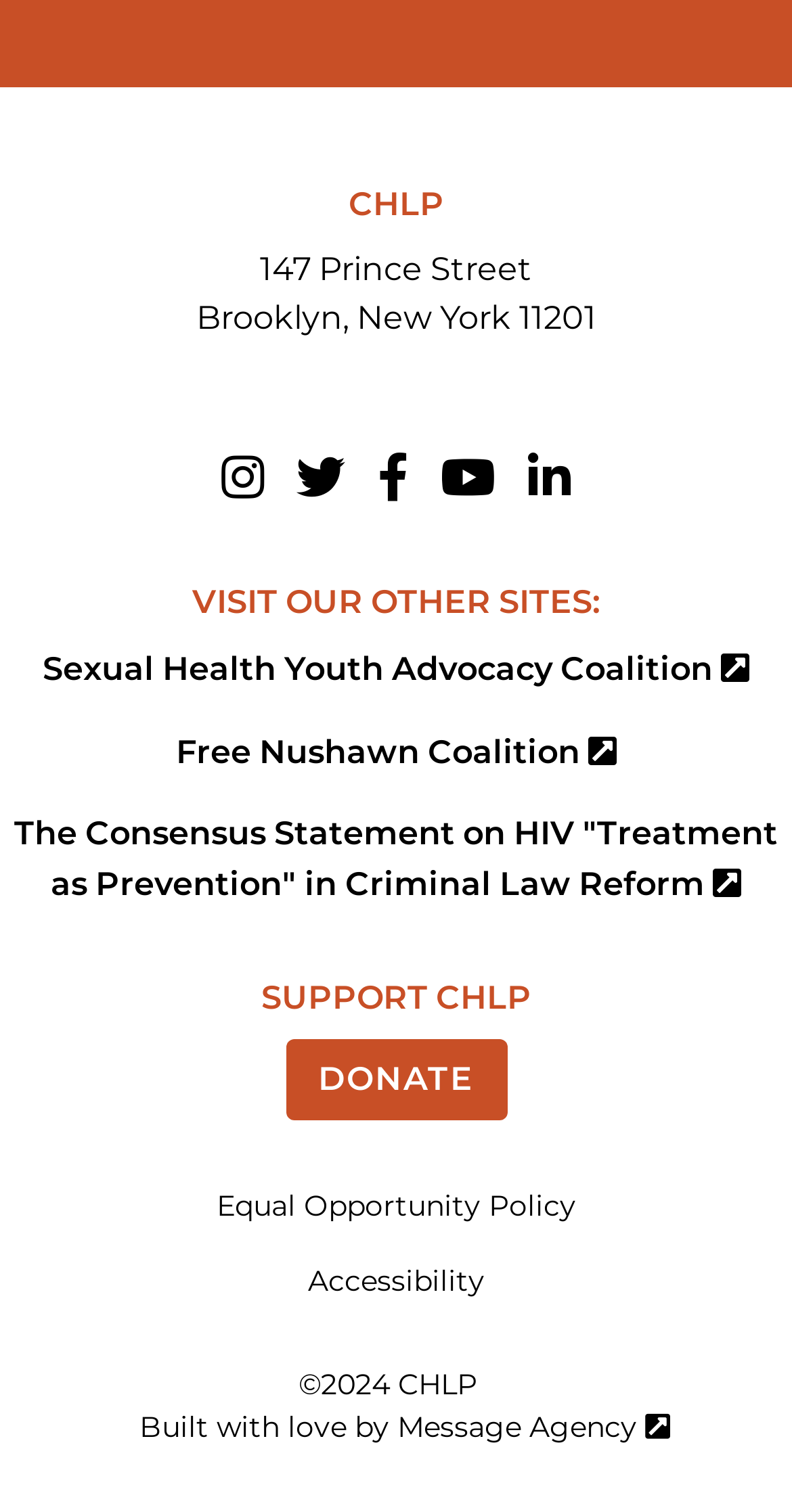Please provide the bounding box coordinates in the format (top-left x, top-left y, bottom-right x, bottom-right y). Remember, all values are floating point numbers between 0 and 1. What is the bounding box coordinate of the region described as: Equal Opportunity Policy

[0.038, 0.784, 0.962, 0.812]